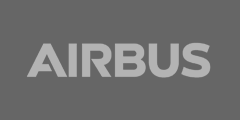Please answer the following question using a single word or phrase: 
What industry does Airbus operate in?

Aviation